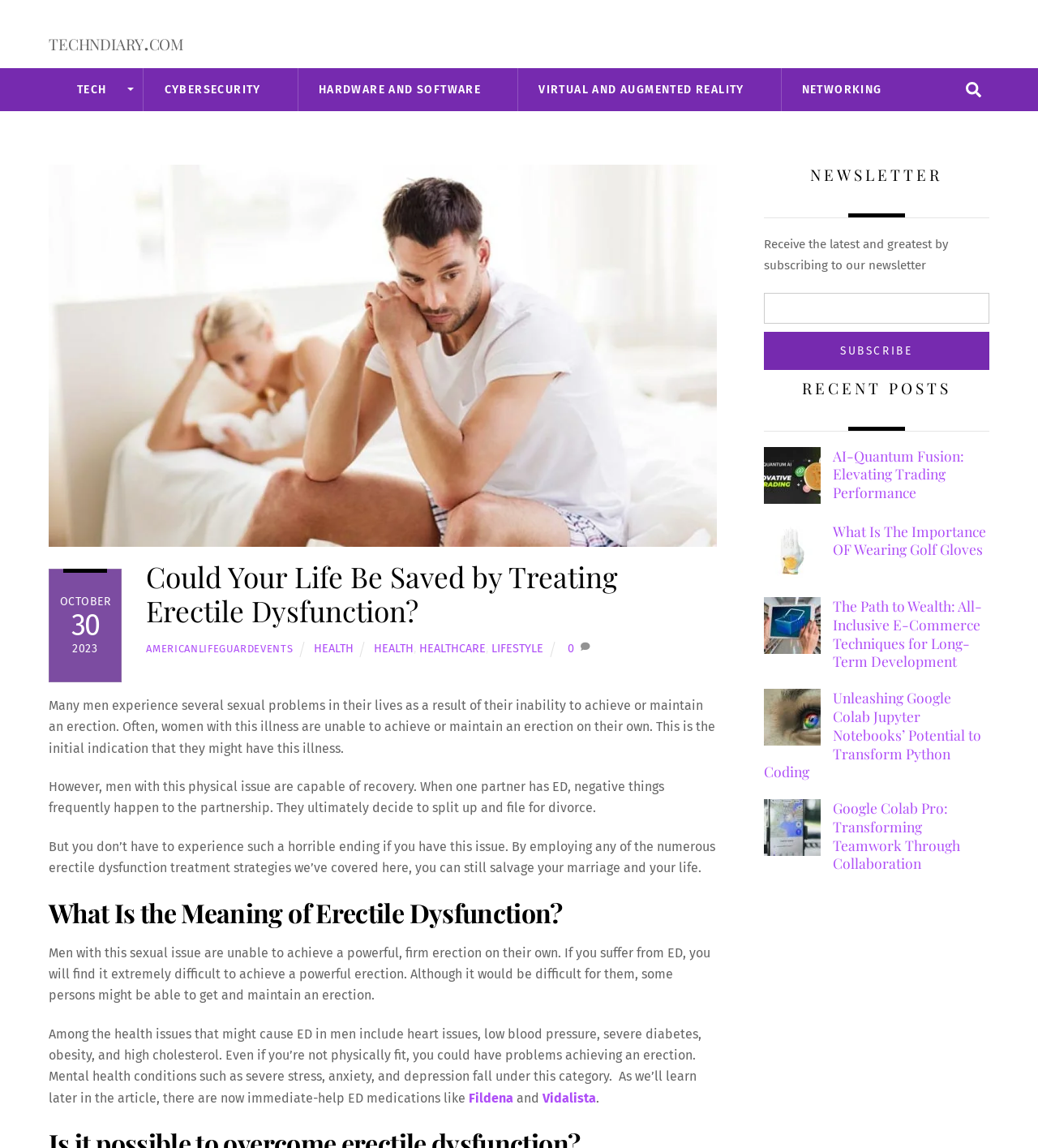Give a succinct answer to this question in a single word or phrase: 
How many recent posts are displayed on the webpage?

4